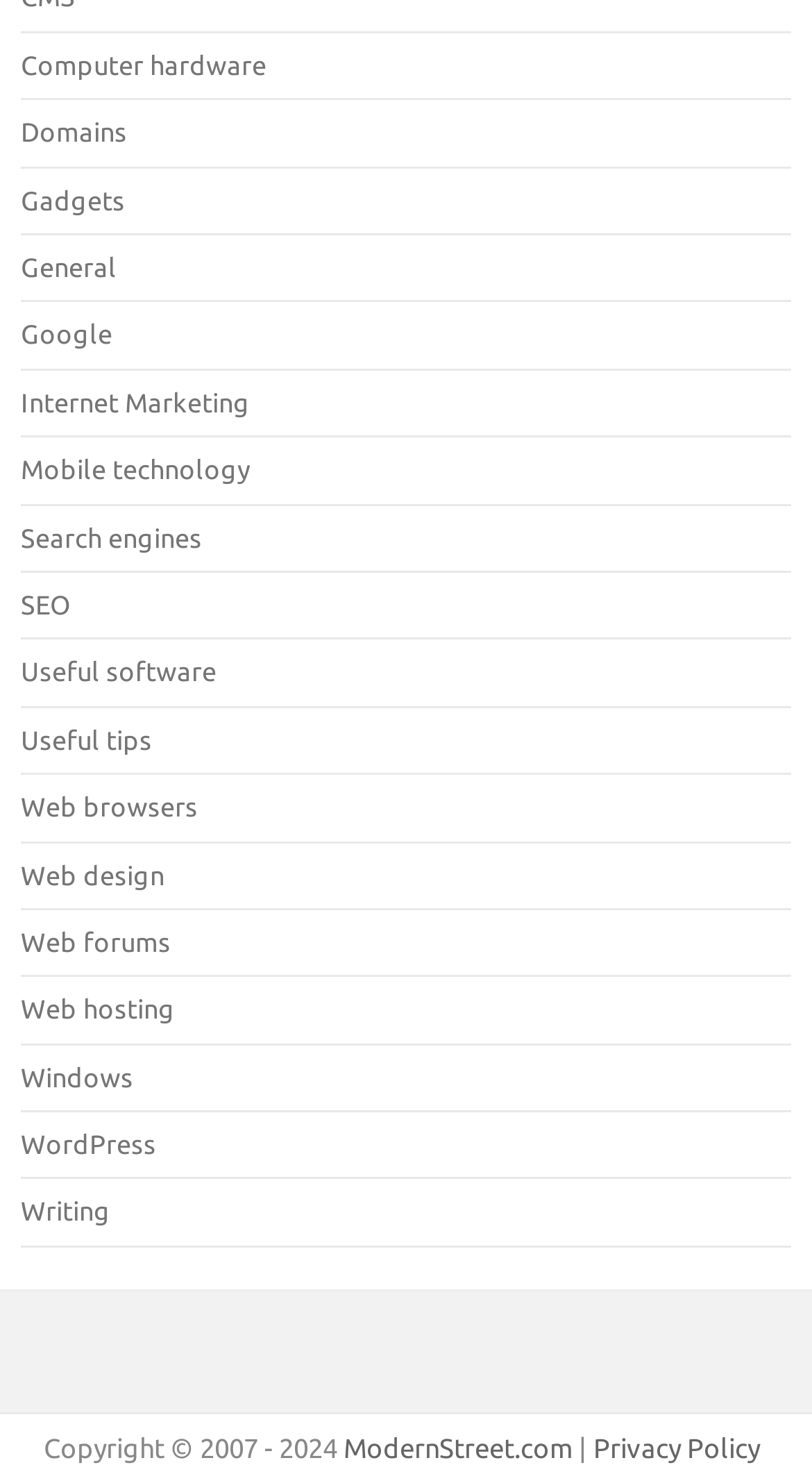Give a short answer to this question using one word or a phrase:
How many text elements are at the bottom of the webpage?

3